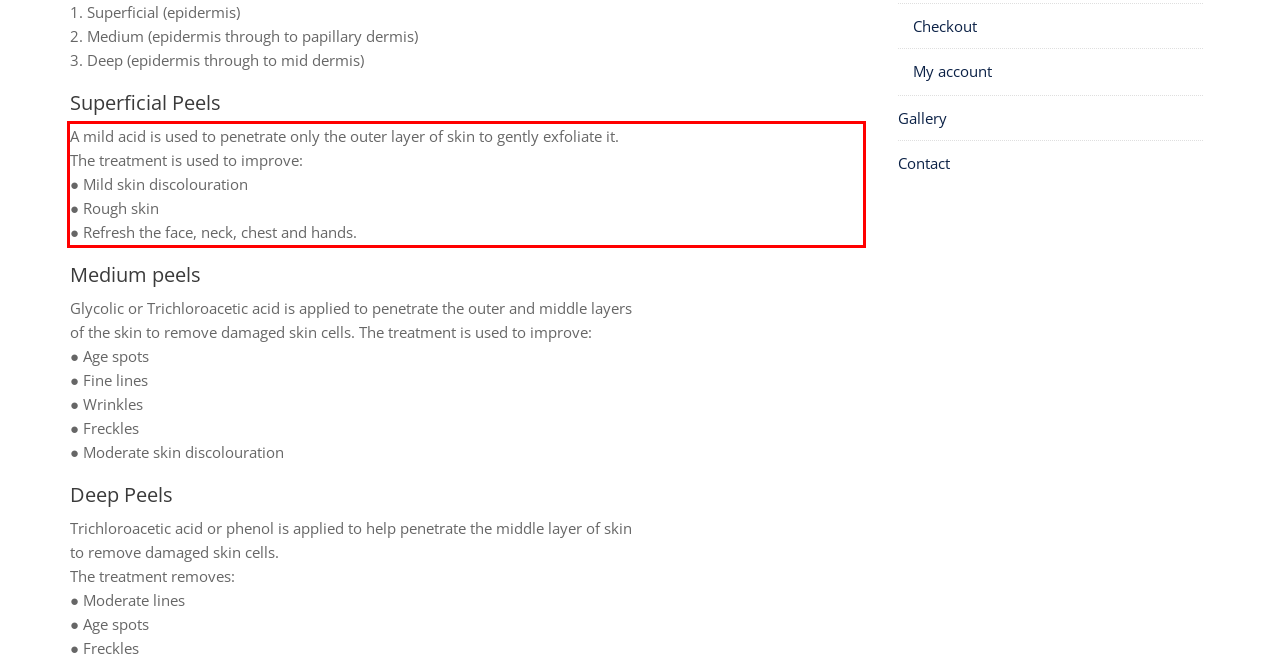Please examine the screenshot of the webpage and read the text present within the red rectangle bounding box.

A mild acid is used to penetrate only the outer layer of skin to gently exfoliate it. The treatment is used to improve: ● Mild skin discolouration ● Rough skin ● Refresh the face, neck, chest and hands.